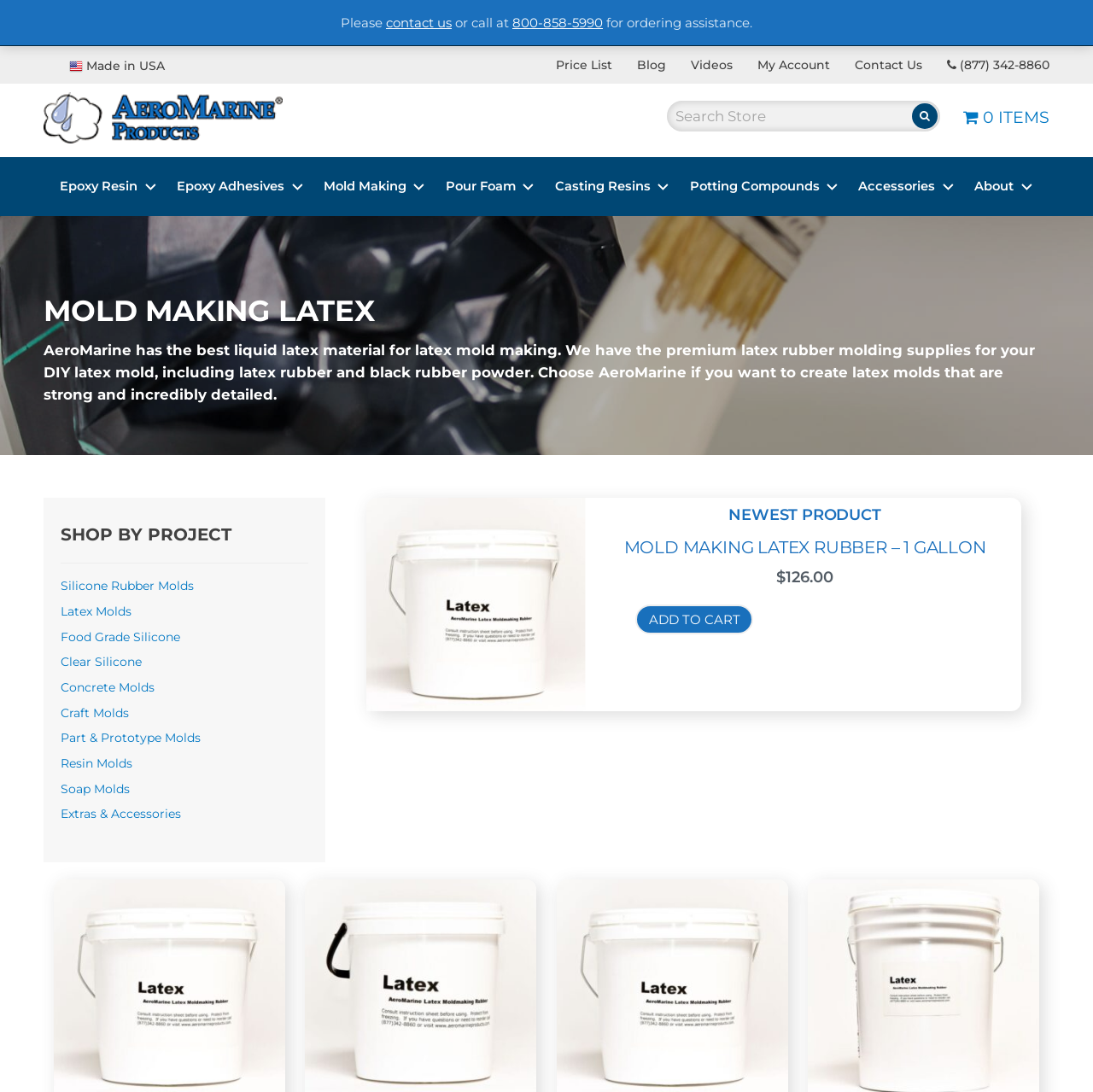Respond to the following question with a brief word or phrase:
How many items are in the cart?

0